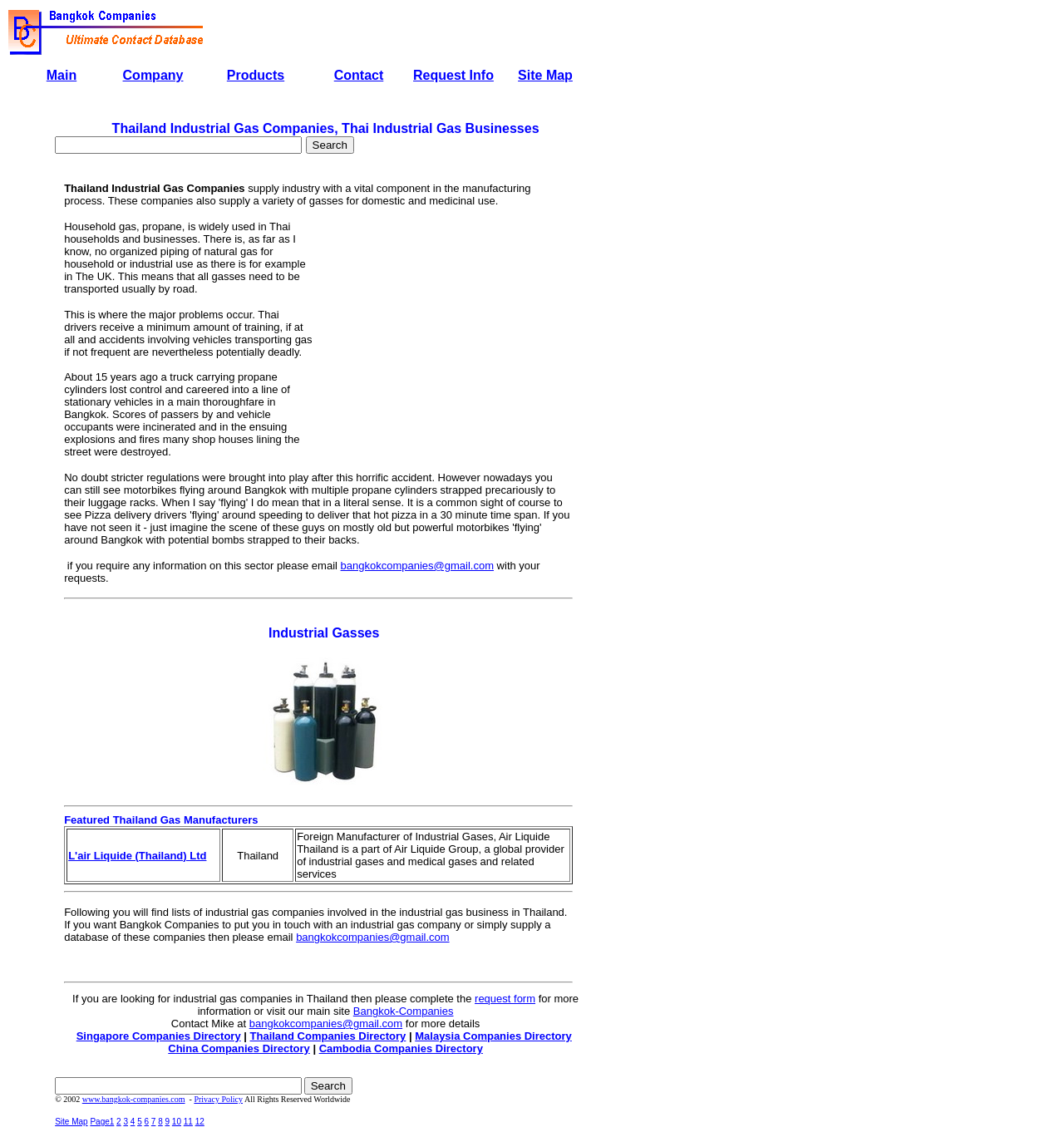What is the common use of propane in Thailand?
Using the information from the image, answer the question thoroughly.

According to the webpage, propane is widely used as a household gas in Thai households and businesses, indicating its common use in the country.